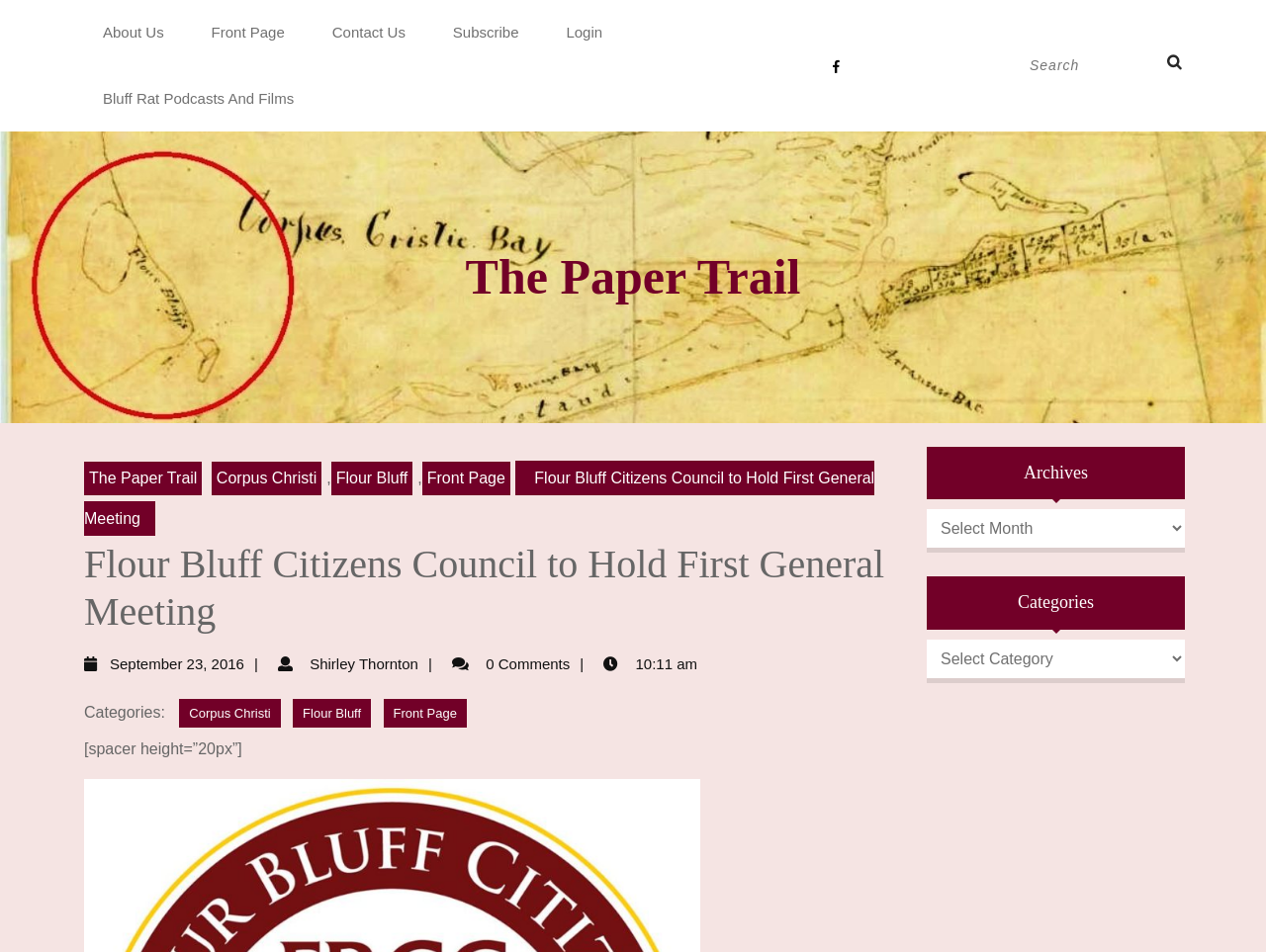How many links are in the top menu?
We need a detailed and meticulous answer to the question.

I counted the number of links in the top menu, which are 'About Us', 'Front Page', 'Contact Us', 'Subscribe', and 'Login'.